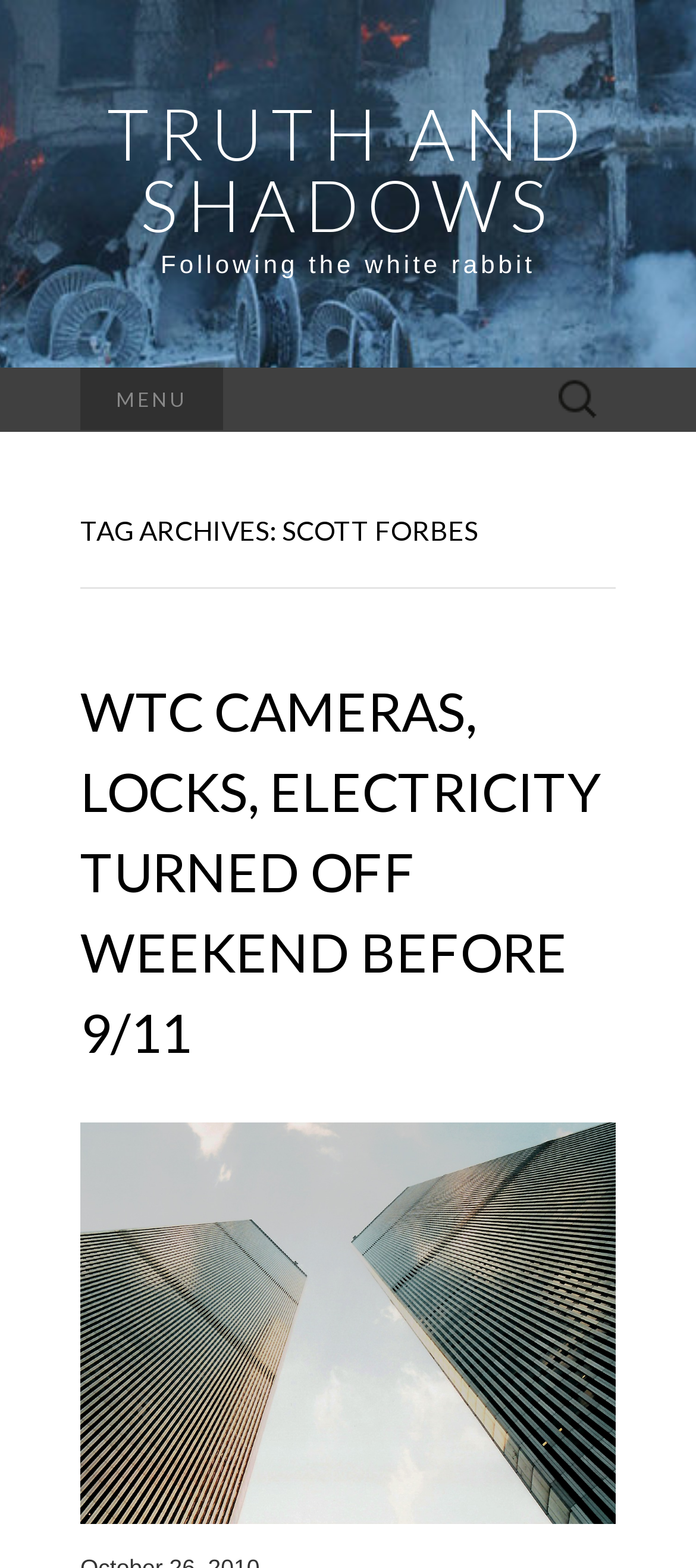Write an extensive caption that covers every aspect of the webpage.

The webpage is titled "Scott Forbes – Truth and Shadows" and features a prominent link at the top center with the text "TRUTH AND SHADOWS". Below this link, there is a static text "Following the white rabbit" positioned slightly to the right. 

To the left of the static text, there is a heading "MENU" and a search bar with a label "Search for:". The search bar is accompanied by a search box. 

Below the search bar, there is a header section that spans the entire width of the page. This section contains a heading "TAG ARCHIVES: SCOTT FORBES" at the top, followed by another header section with a heading "WTC CAMERAS, LOCKS, ELECTRICITY TURNED OFF WEEKEND BEFORE 9/11". This heading is a link, and below it, there is another link that takes up the rest of the space in the header section. This link contains an image.